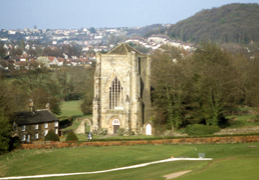What surrounds the abbey?
Please craft a detailed and exhaustive response to the question.

The caption describes the abbey as standing amid lush greenery, surrounded by woodland and meadows, which provides the answer to this question.